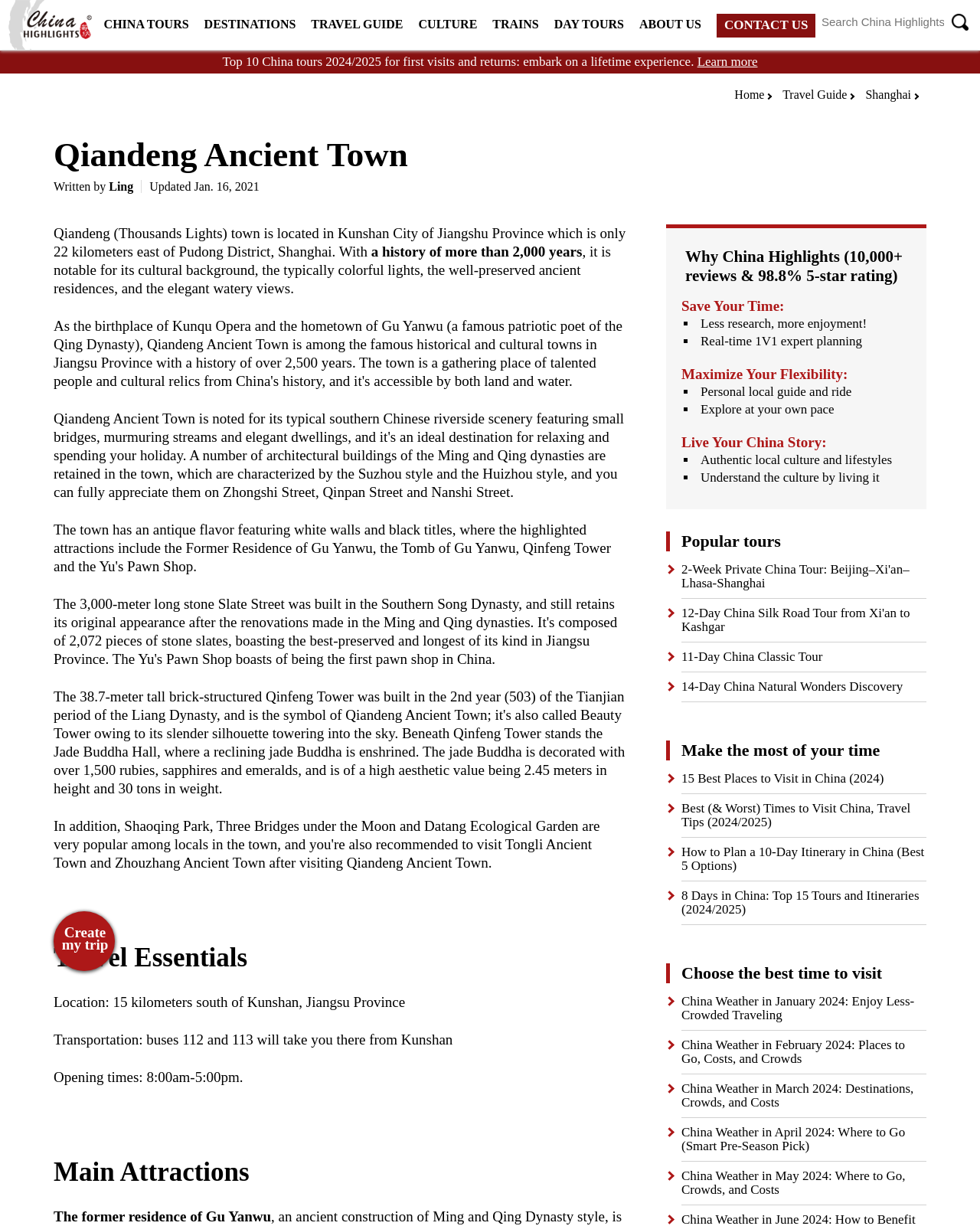Find the bounding box coordinates for the area that must be clicked to perform this action: "Learn more about Top 10 China tours".

[0.711, 0.044, 0.773, 0.056]